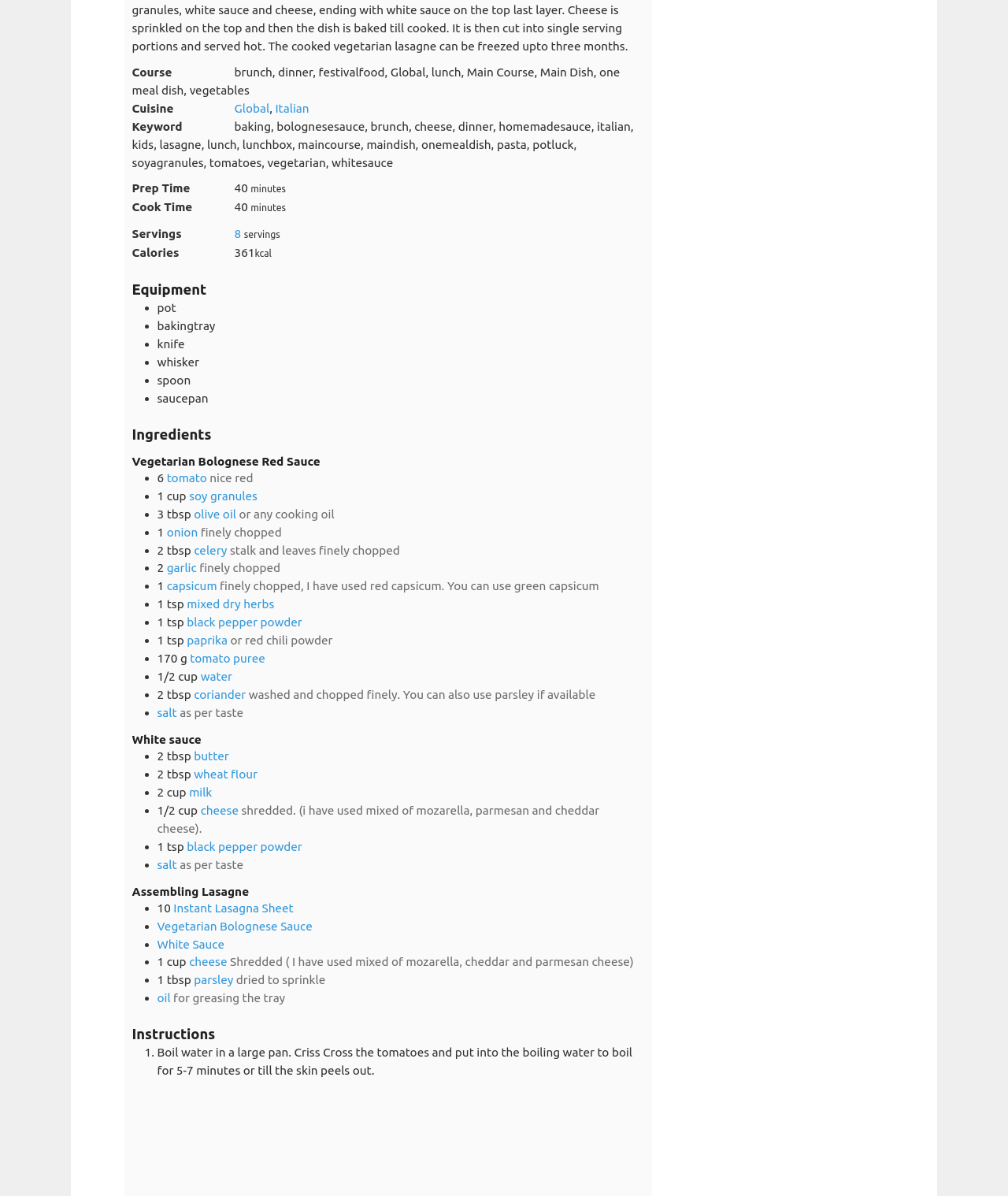What is the first ingredient listed in the recipe?
Using the image, provide a detailed and thorough answer to the question.

I looked at the 'Ingredients' section of the webpage and found that the first ingredient listed is '6 nice red tomato', which is a type of tomato.